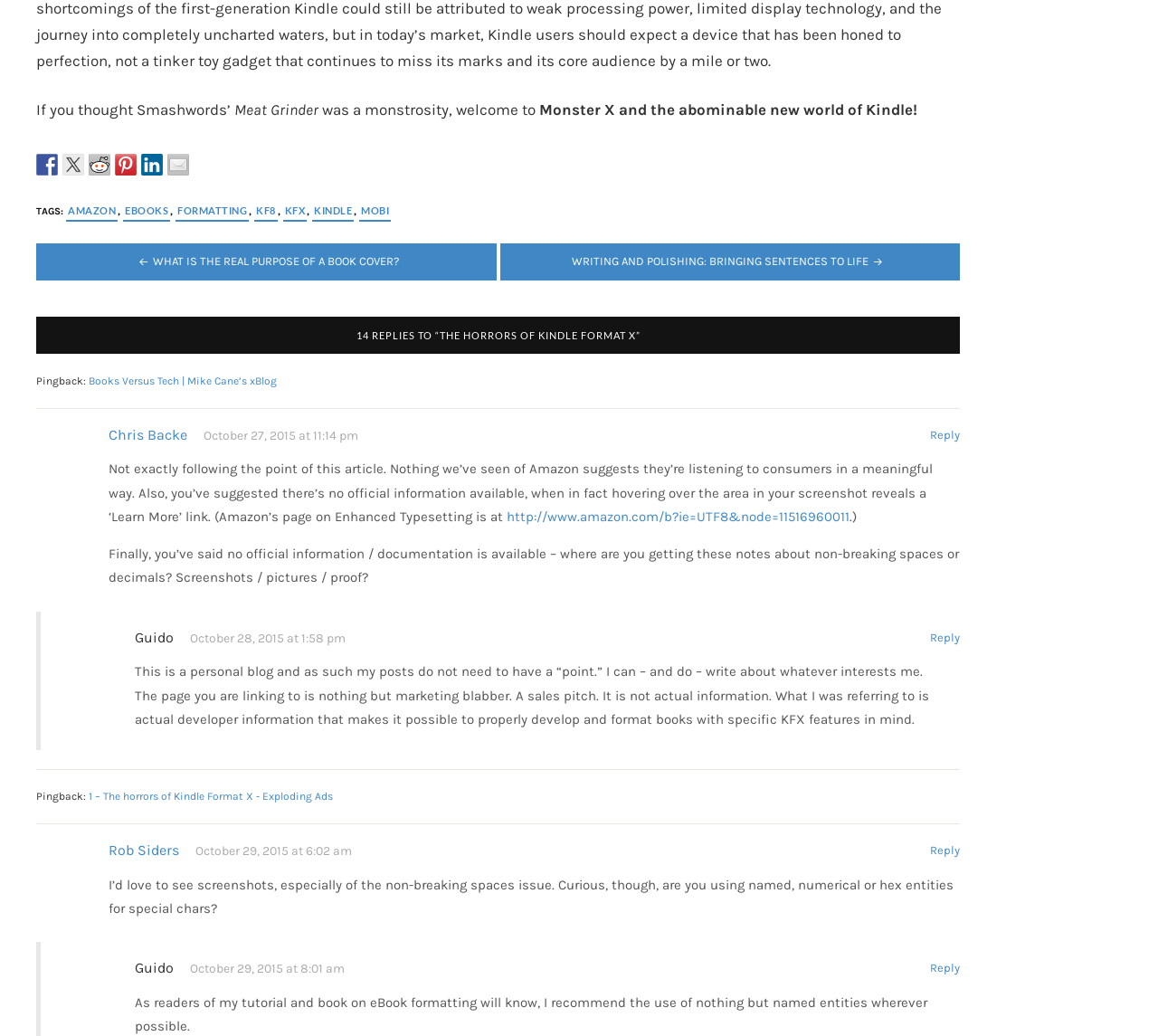What is the topic of the article with 14 replies? Using the information from the screenshot, answer with a single word or phrase.

THE HORRORS OF KINDLE FORMAT X